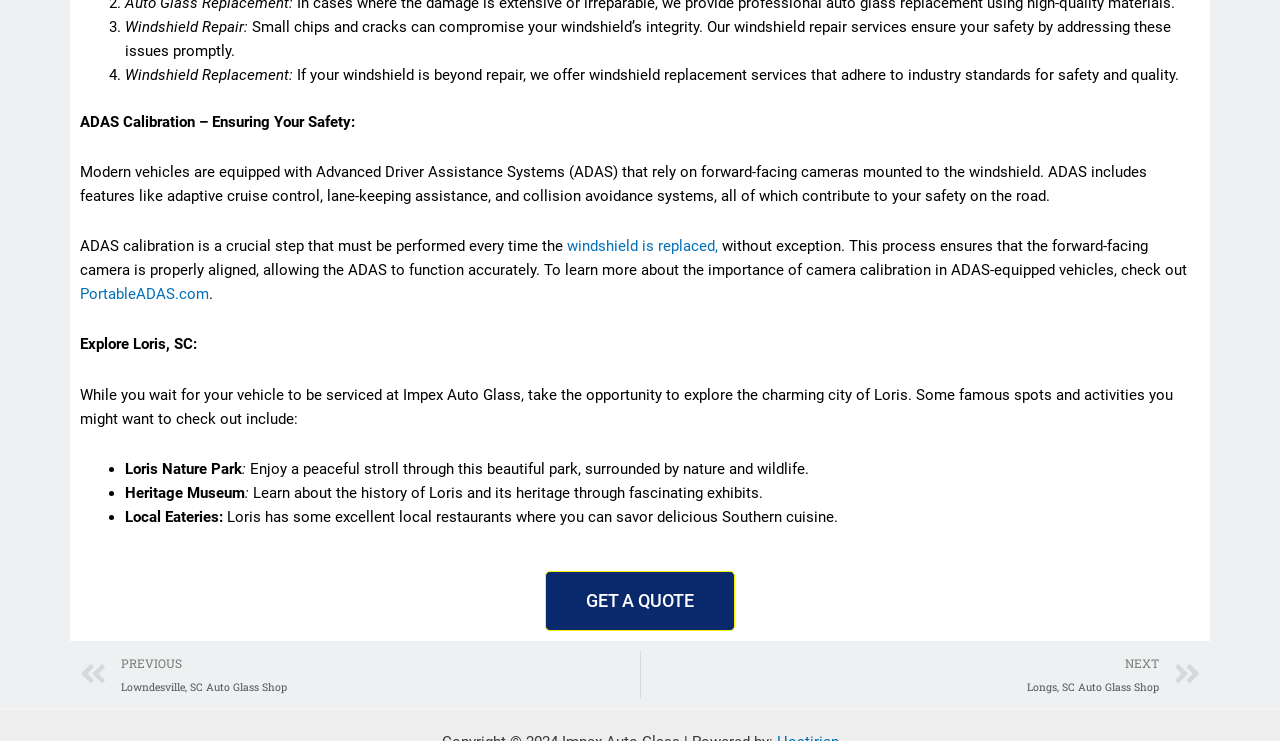Find the bounding box coordinates for the HTML element described in this sentence: "name="op" value="Log in"". Provide the coordinates as four float numbers between 0 and 1, in the format [left, top, right, bottom].

None